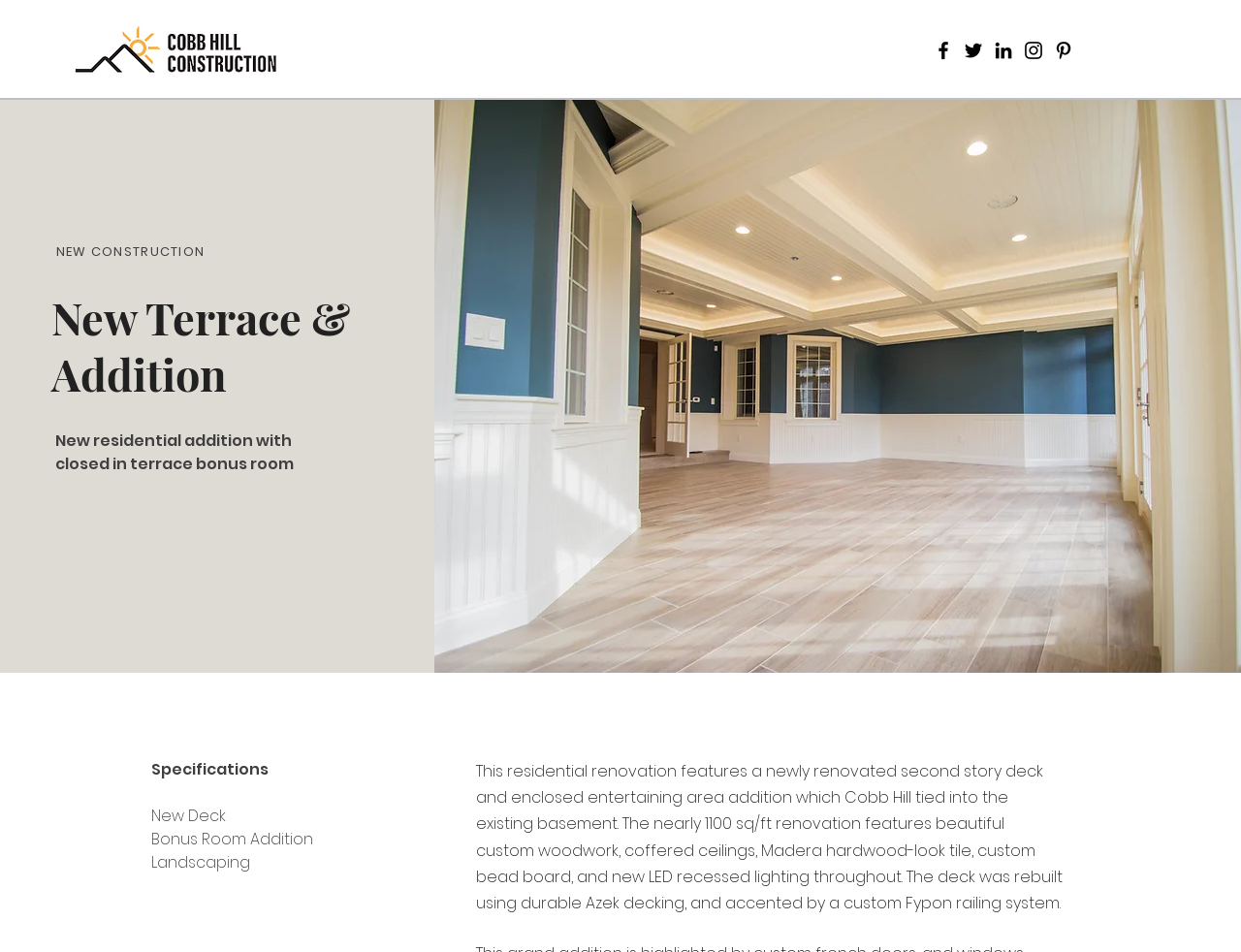Give a one-word or short-phrase answer to the following question: 
What is the type of construction featured on this webpage?

New construction